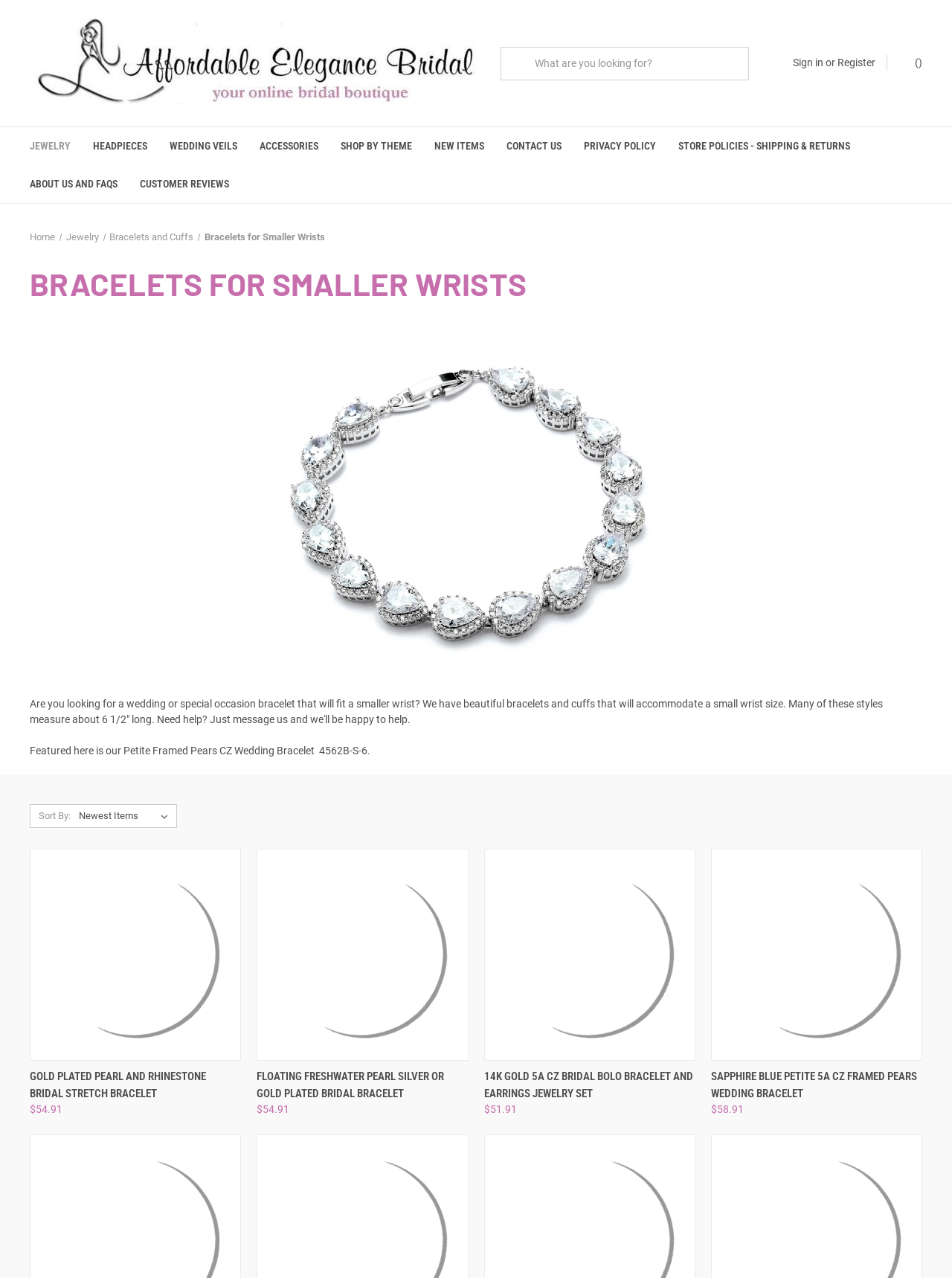Use a single word or phrase to answer this question: 
What type of products are featured on this webpage?

Bracelets